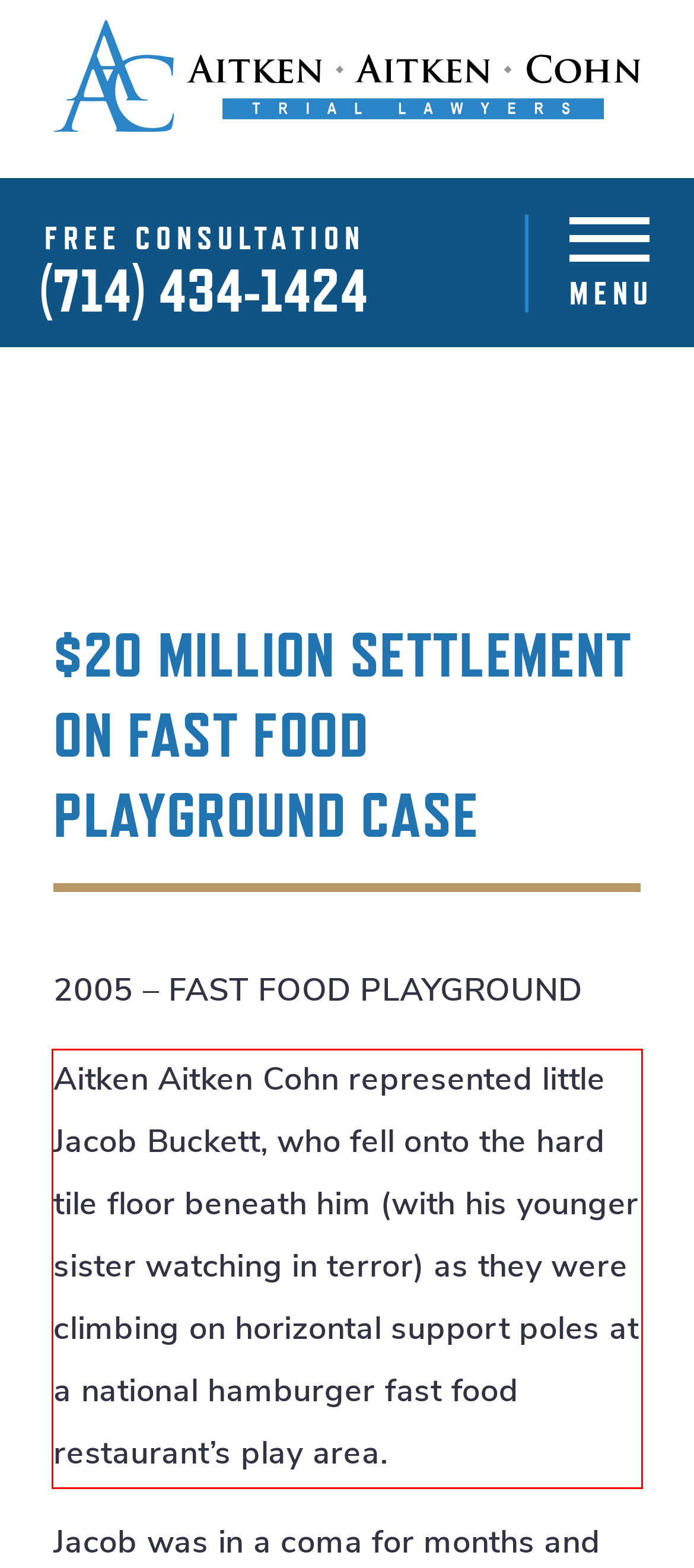Analyze the red bounding box in the provided webpage screenshot and generate the text content contained within.

Aitken Aitken Cohn represented little Jacob Buckett, who fell onto the hard tile floor beneath him (with his younger sister watching in terror) as they were climbing on horizontal support poles at a national hamburger fast food restaurant’s play area.